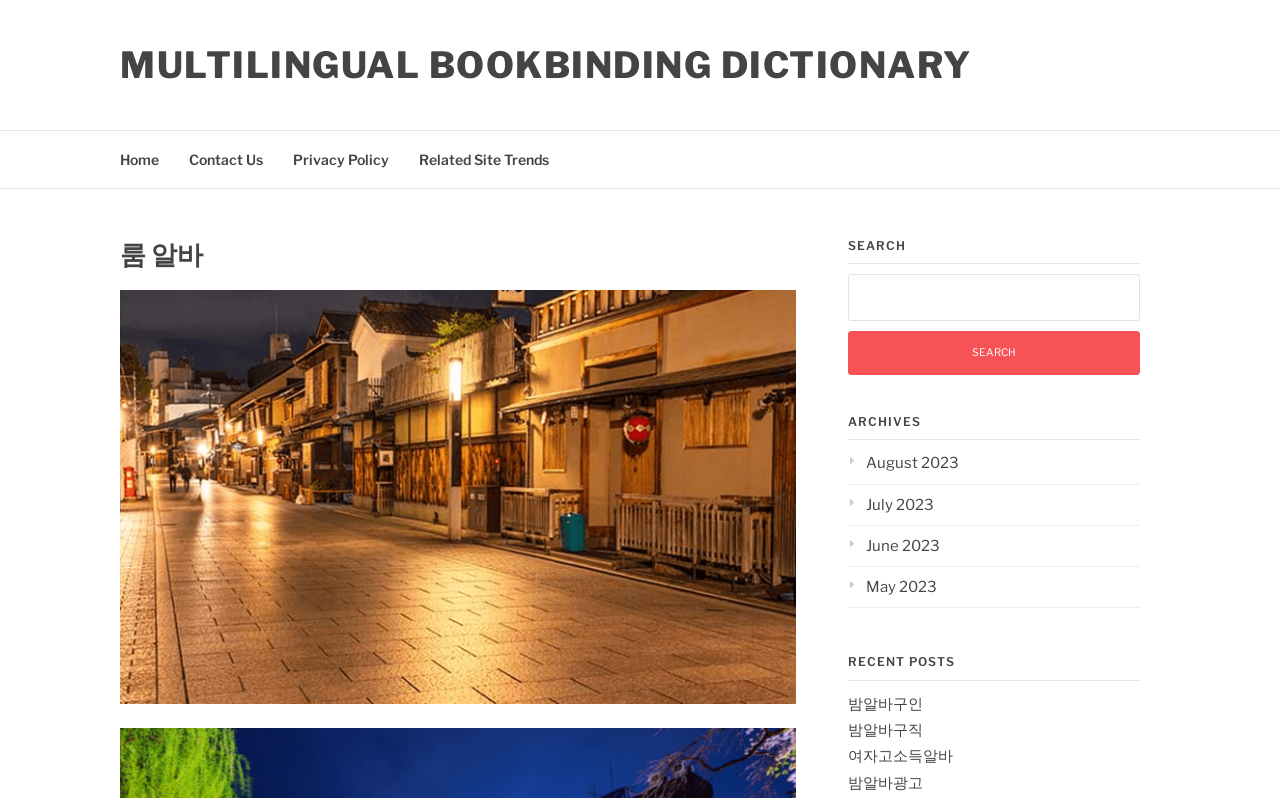Identify the bounding box of the HTML element described as: "Related Site Trends".

[0.327, 0.164, 0.429, 0.236]